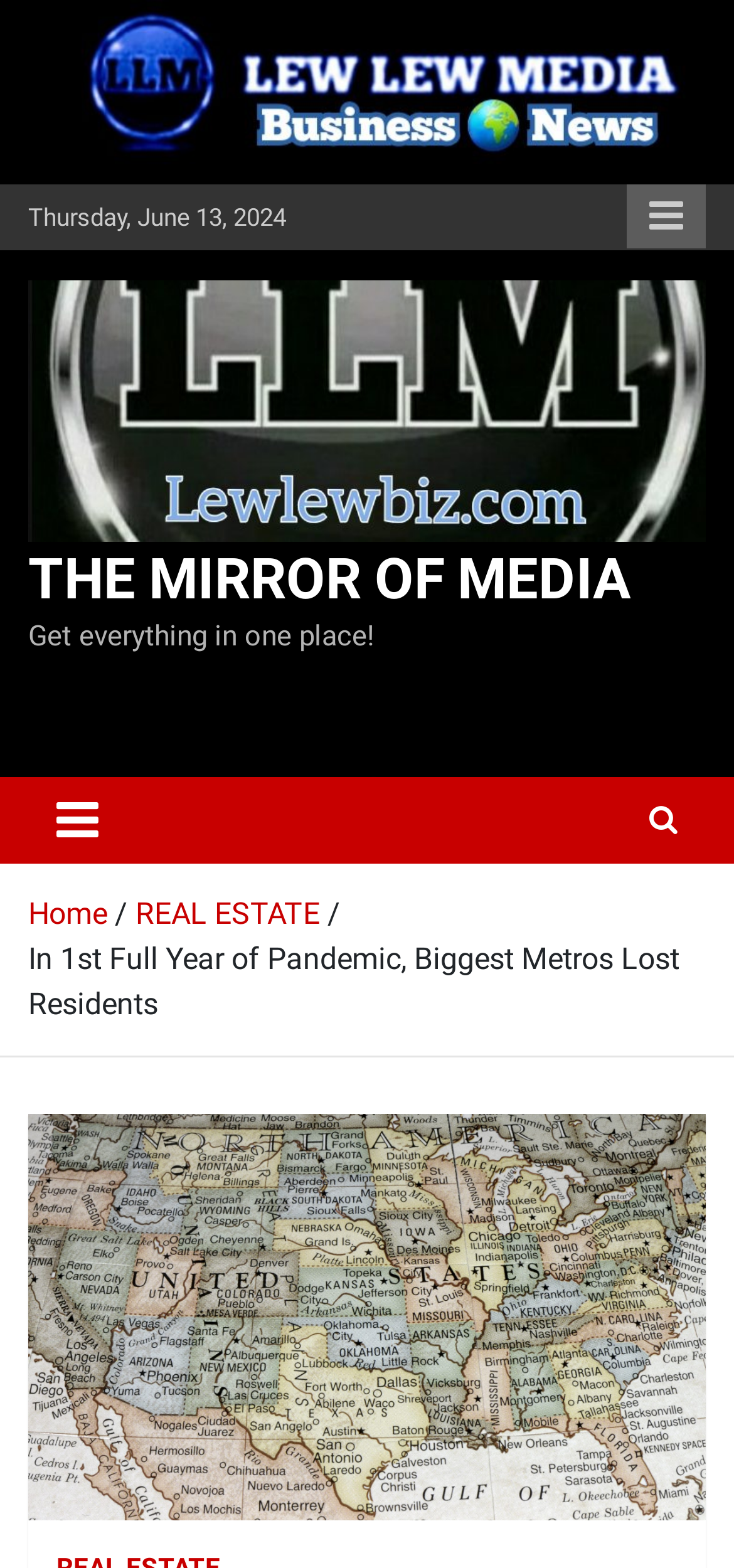Using the element description provided, determine the bounding box coordinates in the format (top-left x, top-left y, bottom-right x, bottom-right y). Ensure that all values are floating point numbers between 0 and 1. Element description: parent_node: THE MIRROR OF MEDIA

[0.038, 0.182, 0.962, 0.211]